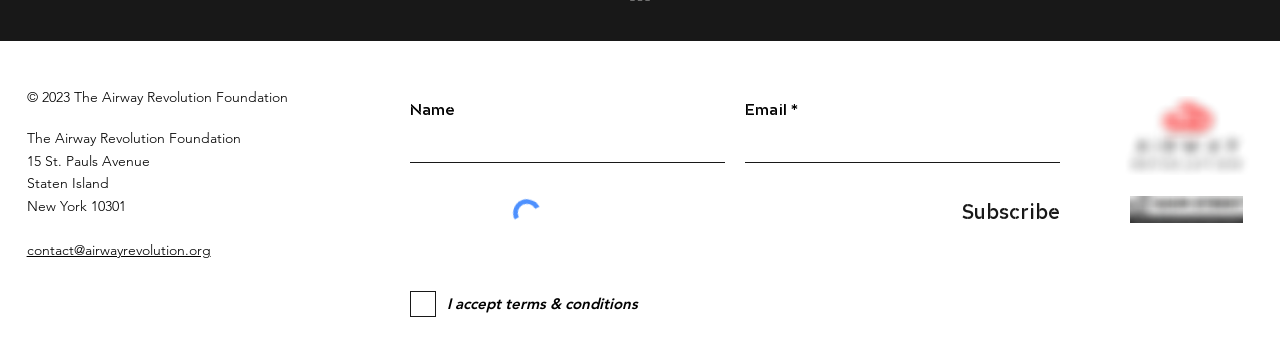Please specify the bounding box coordinates of the clickable region to carry out the following instruction: "Visit Instagram". The coordinates should be four float numbers between 0 and 1, in the format [left, top, right, bottom].

[0.02, 0.828, 0.04, 0.899]